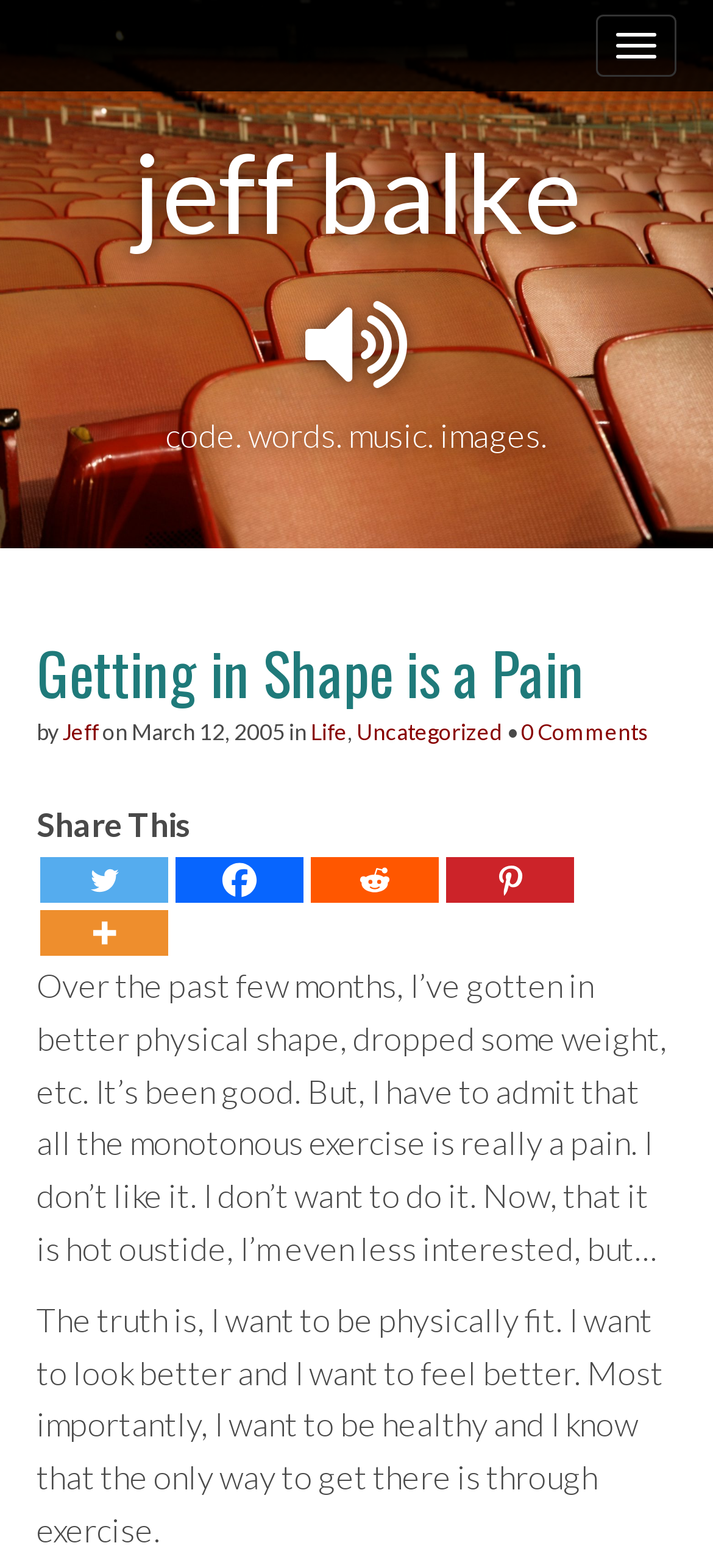From the element description: "jeff balke", extract the bounding box coordinates of the UI element. The coordinates should be expressed as four float numbers between 0 and 1, in the order [left, top, right, bottom].

[0.0, 0.074, 1.0, 0.173]